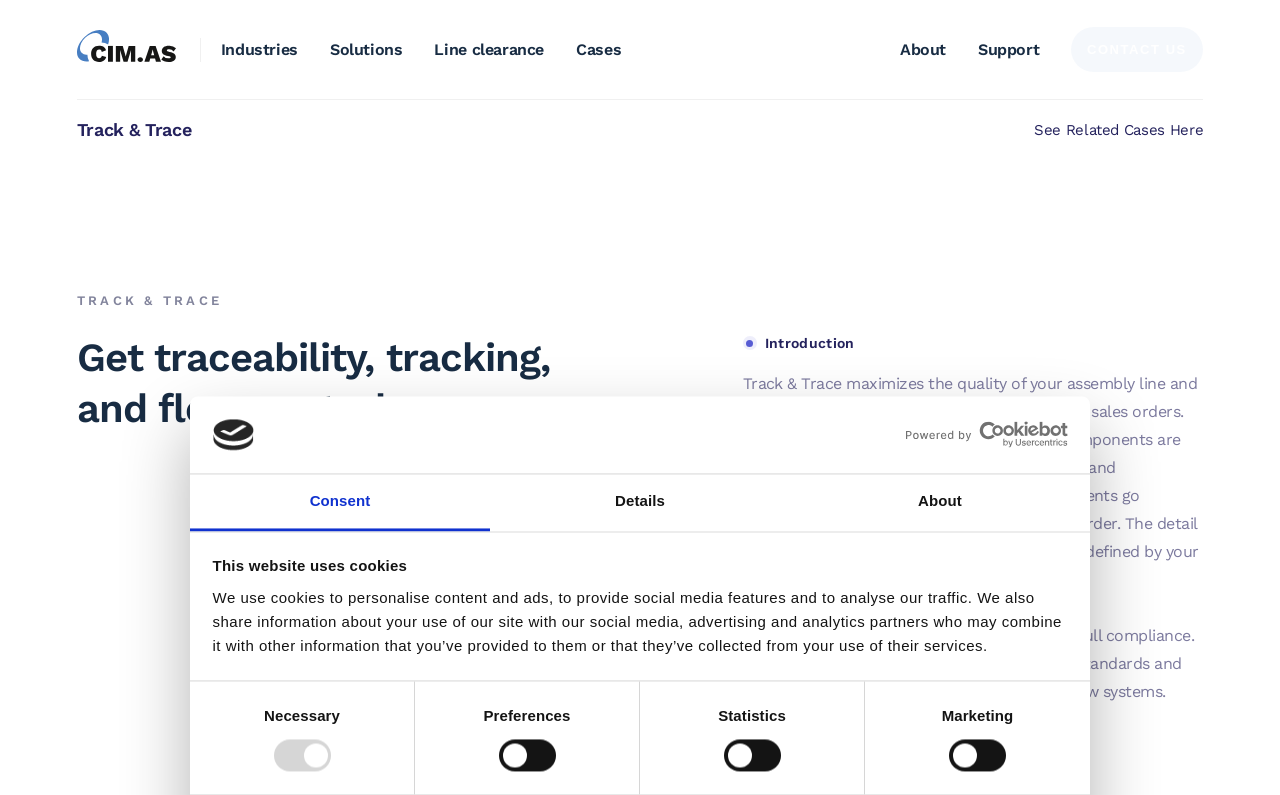How many tabs are available in the tablist?
Use the screenshot to answer the question with a single word or phrase.

3